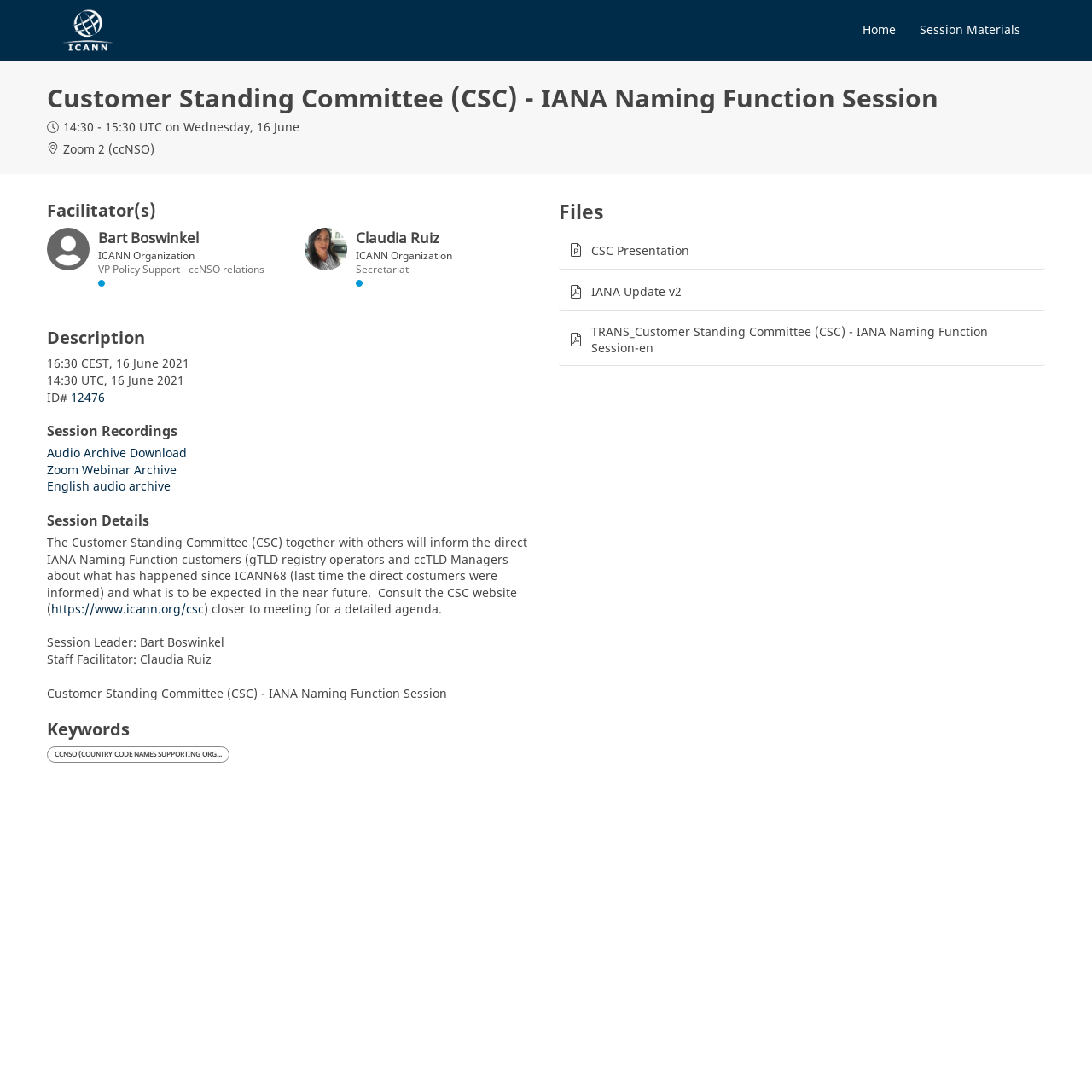What is the name of the session?
Using the image provided, answer with just one word or phrase.

Customer Standing Committee (CSC) - IANA Naming Function Session